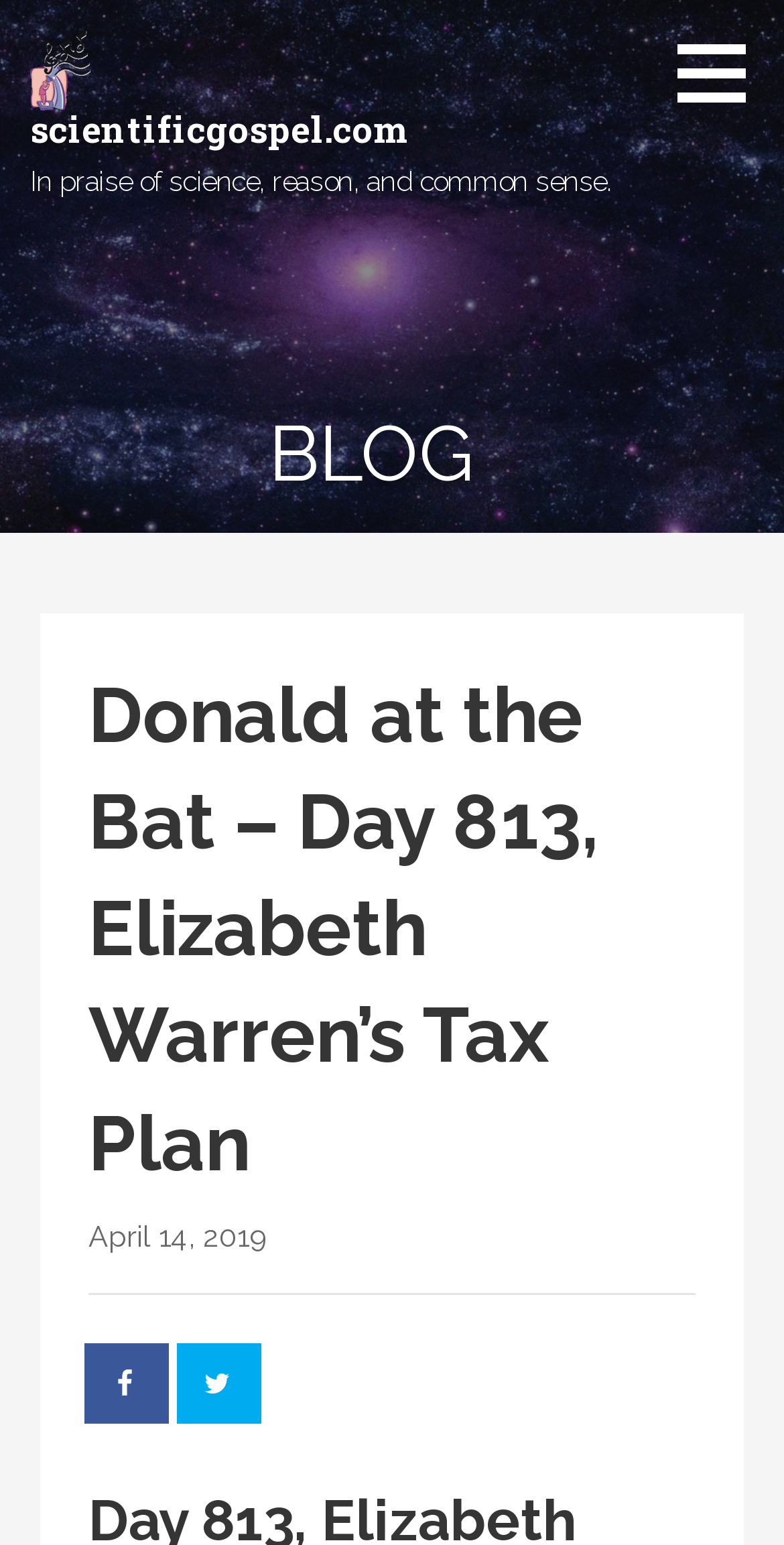Identify the bounding box for the UI element described as: "scientificgospel.com". Ensure the coordinates are four float numbers between 0 and 1, formatted as [left, top, right, bottom].

[0.038, 0.068, 0.523, 0.099]